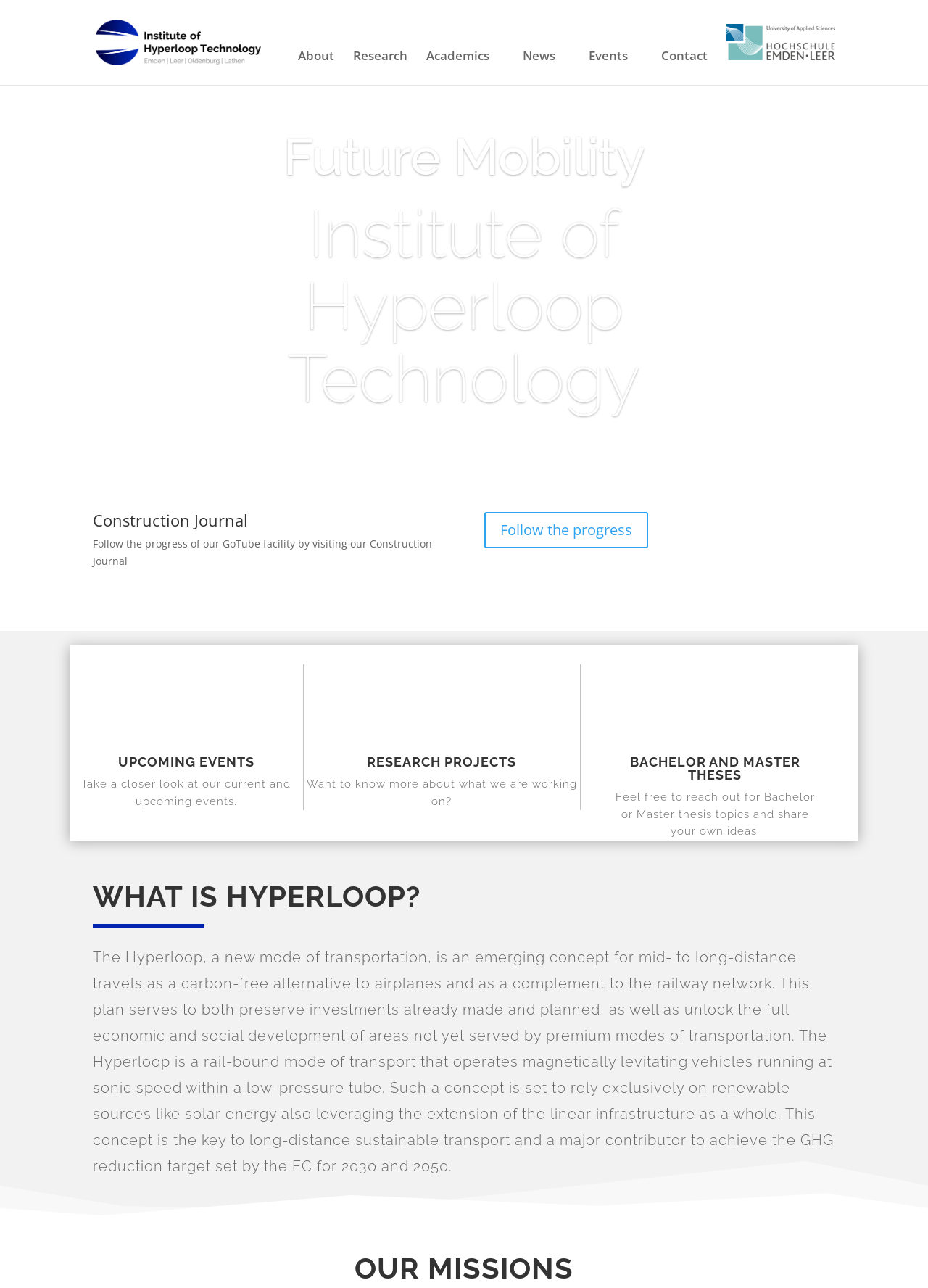Offer a comprehensive description of the webpage’s content and structure.

The webpage is about the Institute of Hyperloop Technology at the University of Applied Sciences Emden/Leer. At the top, there is a logo of the institute, which is an image with a link to the institute's homepage. Below the logo, there is a navigation menu with links to different sections of the website, including "About", "Research", "Academics", "News", "Events", and "Contact".

The main content of the webpage is divided into several sections. The first section is titled "Future Mobility" and has a heading with that text. Below the heading, there are two lines of text that read "Institute of Hyperloop Technology". 

The next section is about the Construction Journal, which is a journal that follows the progress of the GoTube facility. There is a heading with the title "Construction Journal" and a paragraph of text that describes the journal. Below the text, there is a link to follow the progress of the facility.

To the right of the Construction Journal section, there are three sections with headings "UPCOMING EVENTS", "RESEARCH PROJECTS", and "BACHELOR AND MASTER THESES". Each section has a link to the corresponding page and a brief description of what the section is about.

At the bottom of the page, there is a section titled "WHAT IS HYPERLOOP?" which has a detailed description of the Hyperloop concept, including its benefits and how it works.